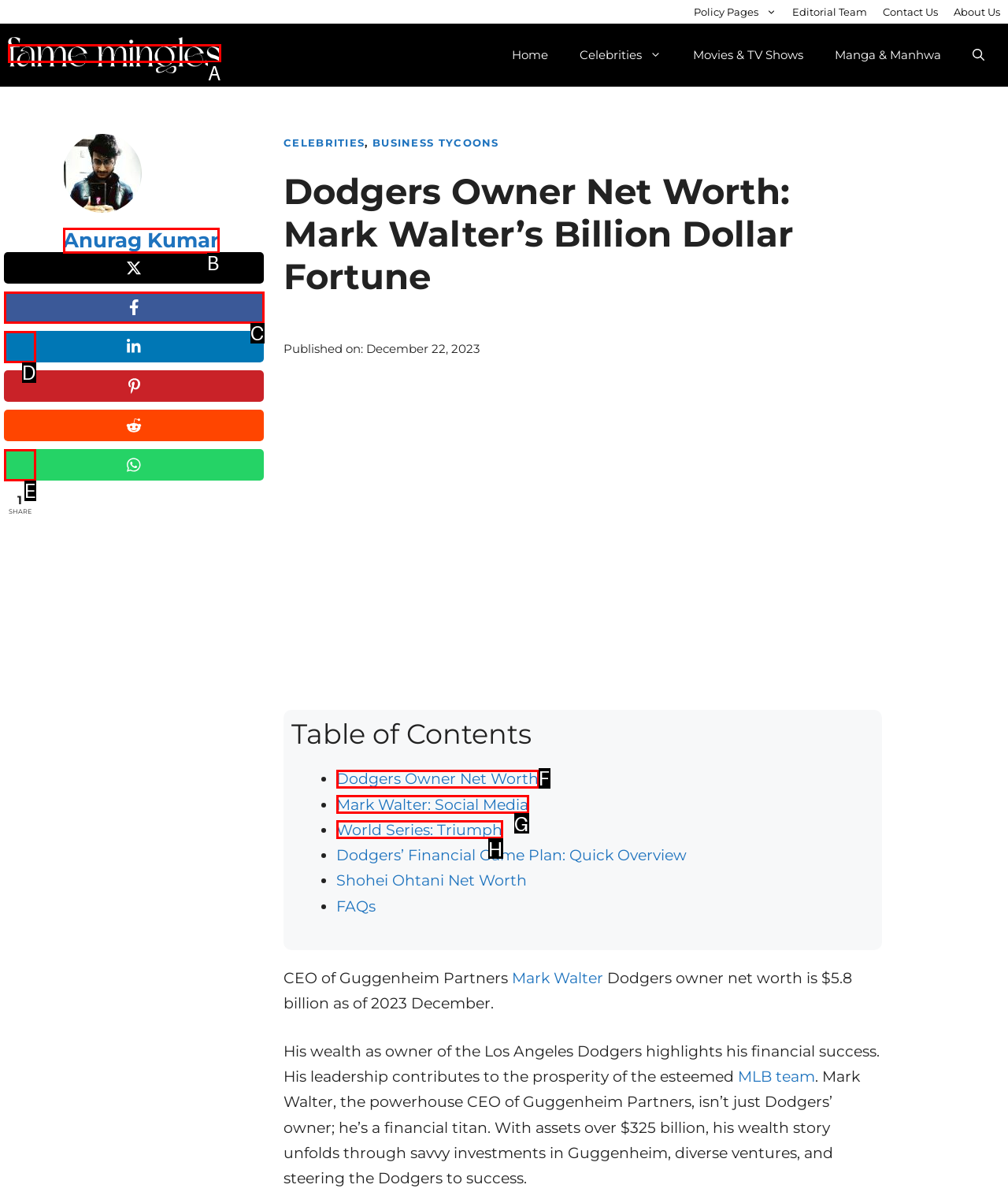Determine the letter of the UI element that you need to click to perform the task: Share on Facebook.
Provide your answer with the appropriate option's letter.

C